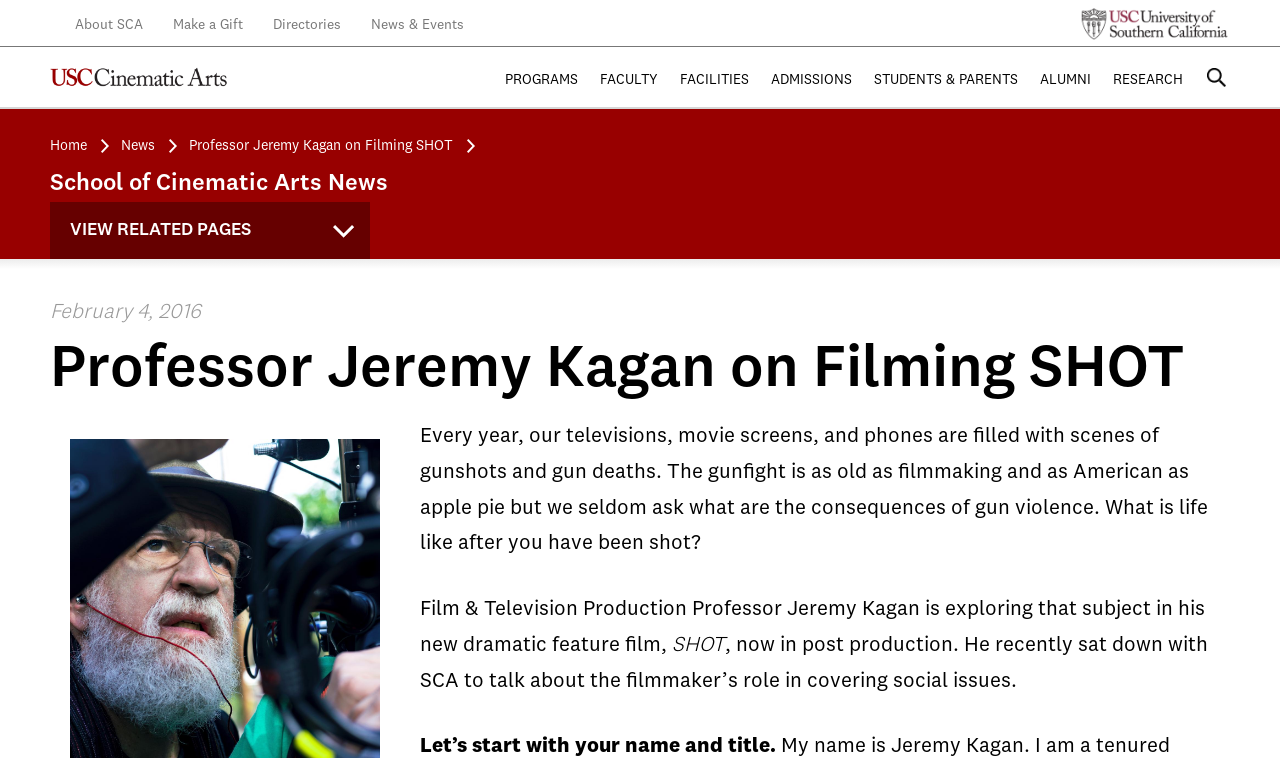What is the name of the school?
Refer to the image and provide a thorough answer to the question.

I determined the answer by looking at the heading element 'School of Cinematic Arts News' which suggests that the webpage is about the School of Cinematic Arts.